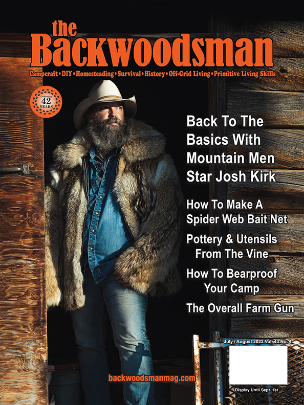What is the title of the magazine?
Could you answer the question with a detailed and thorough explanation?

The title of the magazine is prominently displayed on the cover image, and it is stated in the caption as 'The Backwoodsman', which captures the essence of the magazine's focus on history, DIY projects, and survival techniques.